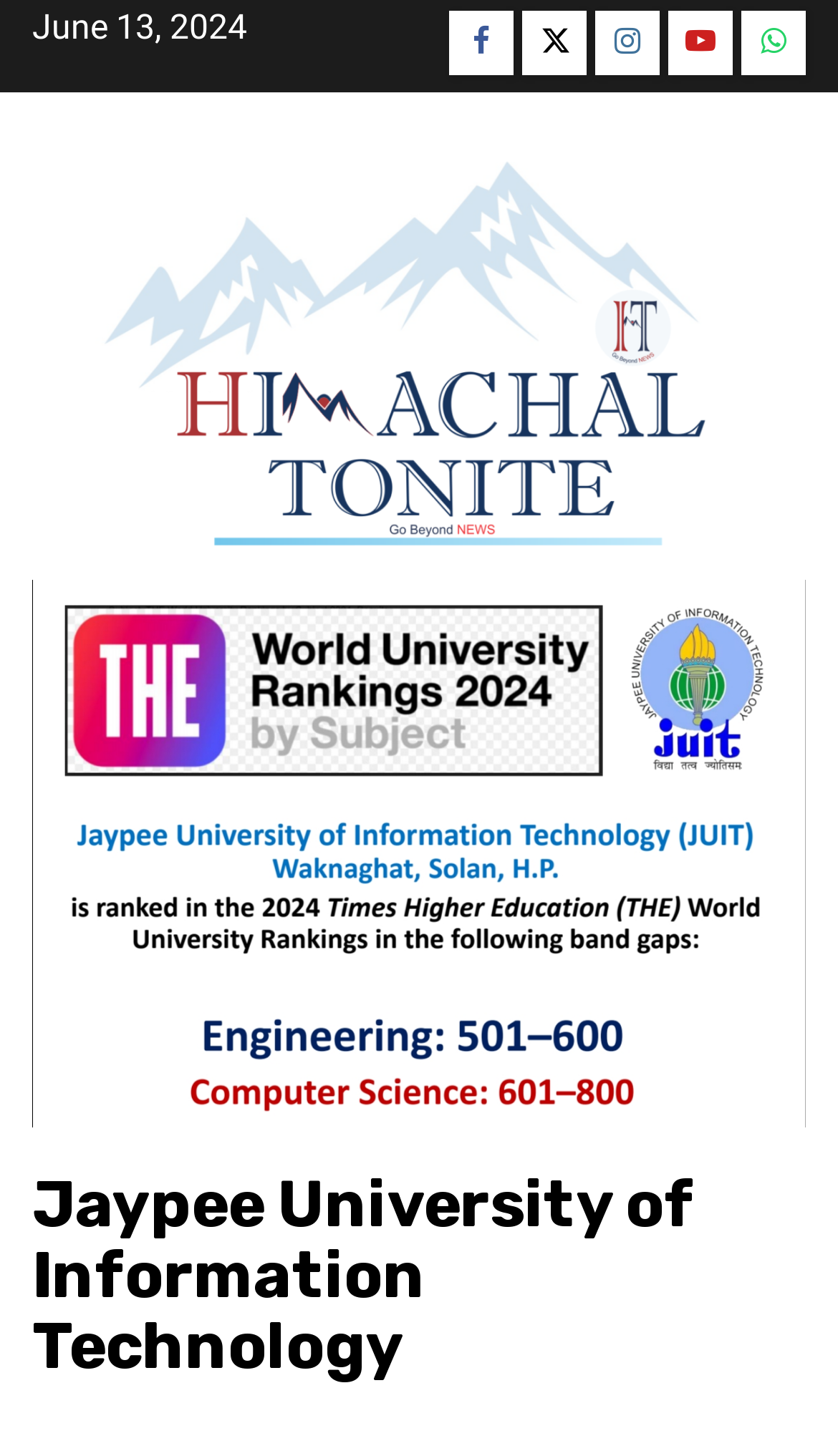How many social media links are present?
Refer to the image and provide a one-word or short phrase answer.

5